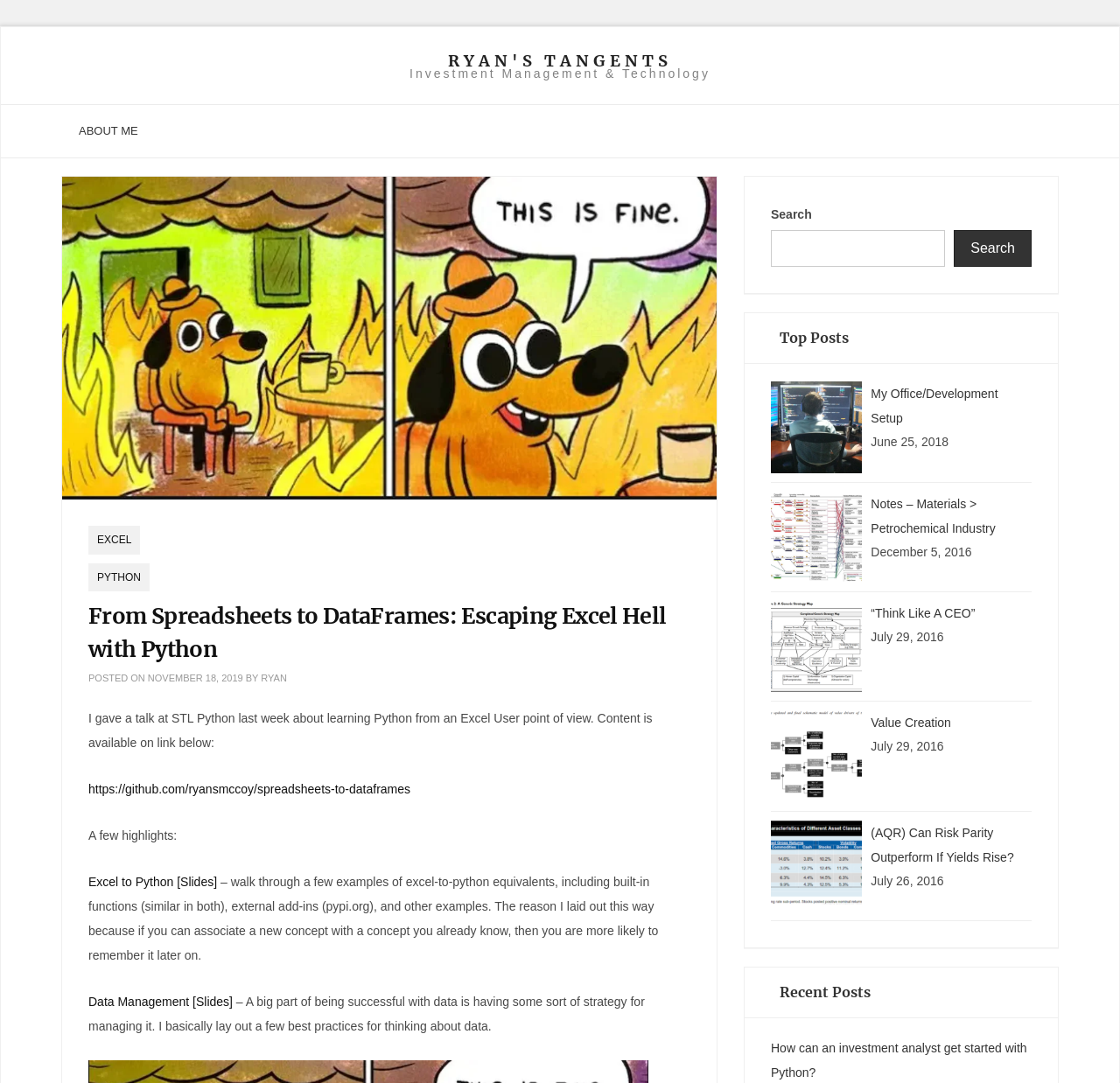Use the details in the image to answer the question thoroughly: 
What is the title of the first 'Top Post'?

I found the answer by looking at the 'Top Posts' section, which lists several posts, and the first one is titled 'My Office/Development Setup'.